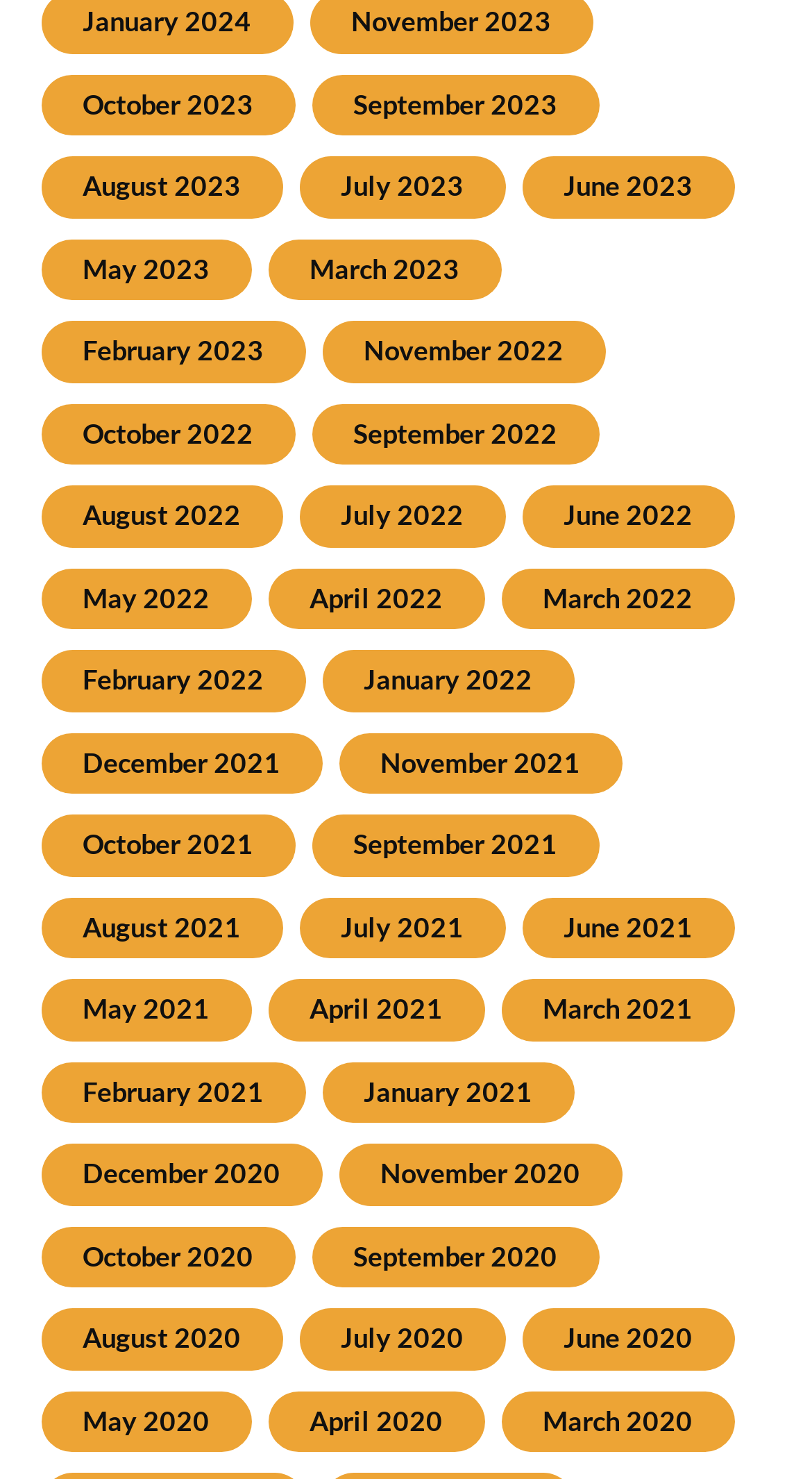Respond to the following question using a concise word or phrase: 
What is the earliest month listed?

December 2020